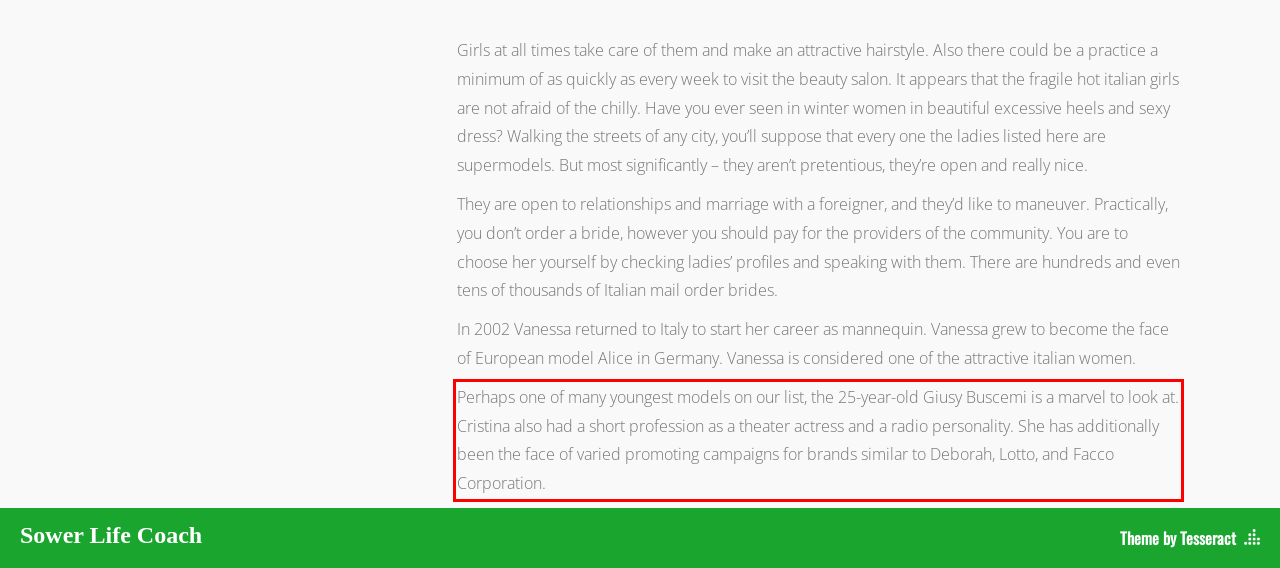Examine the screenshot of the webpage, locate the red bounding box, and perform OCR to extract the text contained within it.

Perhaps one of many youngest models on our list, the 25-year-old Giusy Buscemi is a marvel to look at. Cristina also had a short profession as a theater actress and a radio personality. She has additionally been the face of varied promoting campaigns for brands similar to Deborah, Lotto, and Facco Corporation.